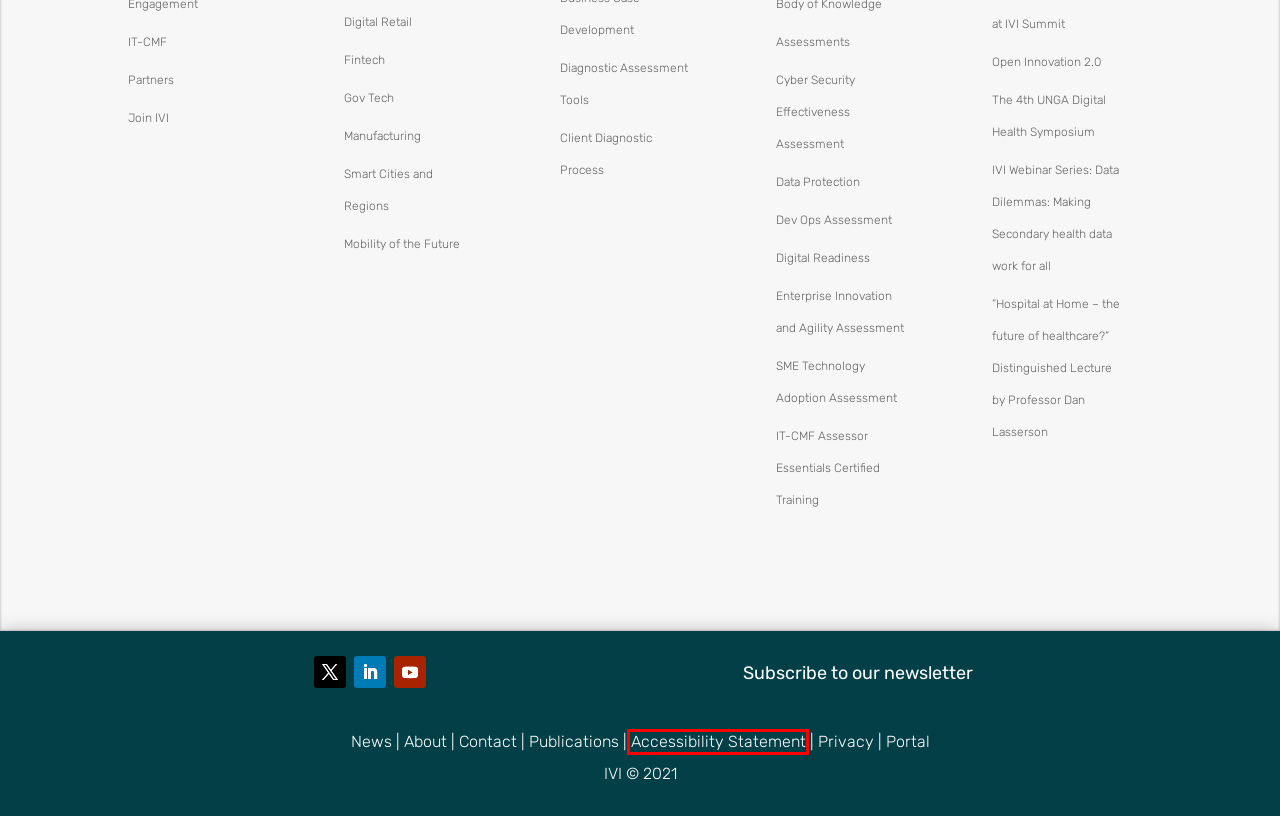You are provided with a screenshot of a webpage containing a red rectangle bounding box. Identify the webpage description that best matches the new webpage after the element in the bounding box is clicked. Here are the potential descriptions:
A. Privacy Policy - Innovation Value Institute
B. ADAPT, the SFI Research Centre for AI-Driven Digital Content Technology
C. Minister Fleming launches Data Governance Roadmap at IVI Summit - Innovation Value Institute
D. Blog - Innovation Value Institute
E. Accessibility Statement - Innovation Value Institute
F. Contact - Innovation Value Institute
G. ELITE-S Programme - ELITE Standards
H. Mansoor Ahmed - ELITE Standards

E